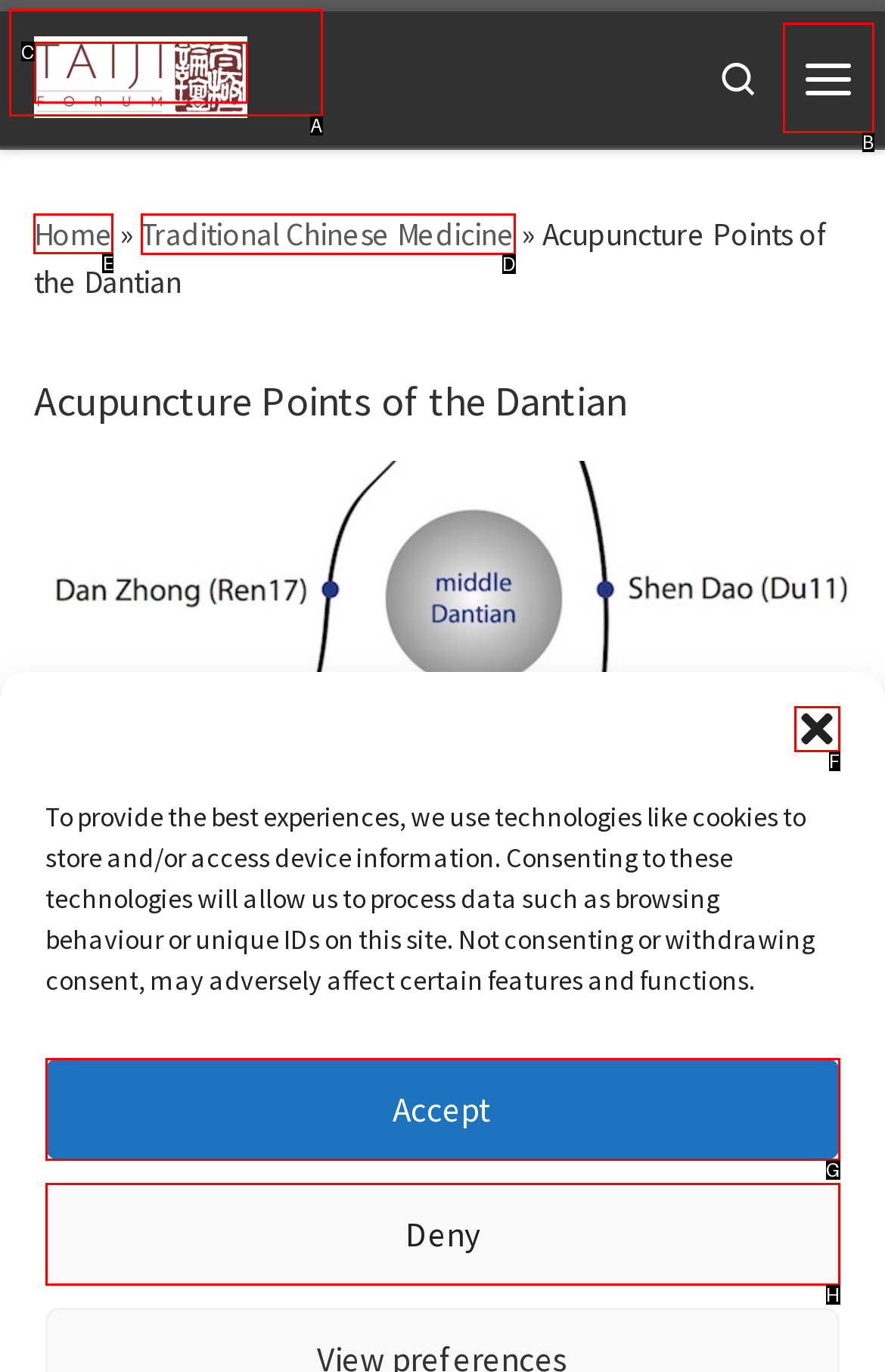Select the correct UI element to click for this task: go to home page.
Answer using the letter from the provided options.

E